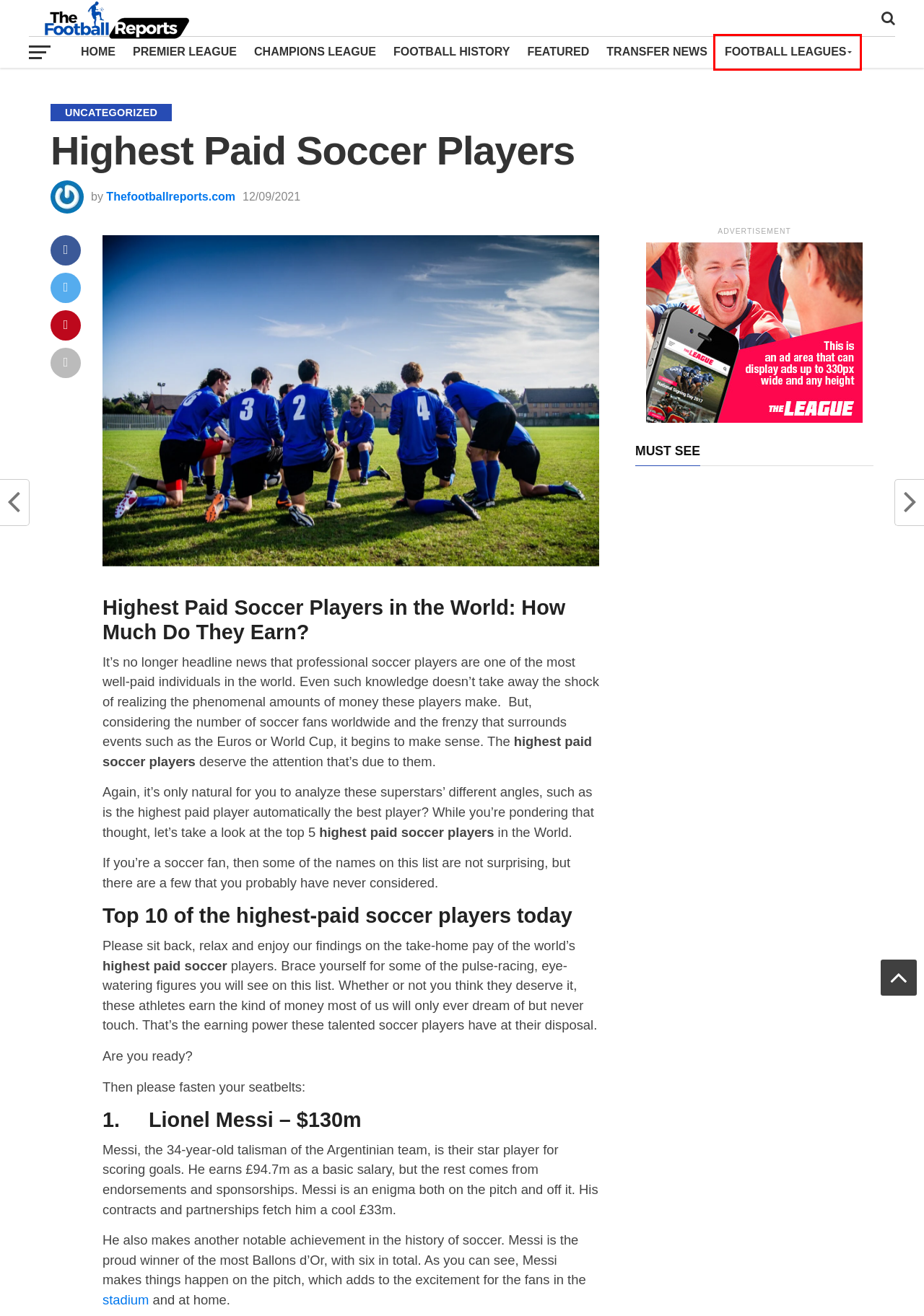Check out the screenshot of a webpage with a red rectangle bounding box. Select the best fitting webpage description that aligns with the new webpage after clicking the element inside the bounding box. Here are the candidates:
A. Best Football Stadiums In The World | Thefootballreports
B. Most Stylish Footballers Of All Time | Thefootballreports
C. CHAMPIONS LEAGUE Archives | Thefootballreports
D. ⚾Top Premier League Goal Leaders List 2022 | Thefootballreports
E. PREMIER LEAGUE Archives | Thefootballreports
F. FOOTBALL LEAGUES Archives | Thefootballreports
G. FOOTBALL HISTORY Archives | Thefootballreports
H. Thefootballreports.com Updates With Football Blogs

F